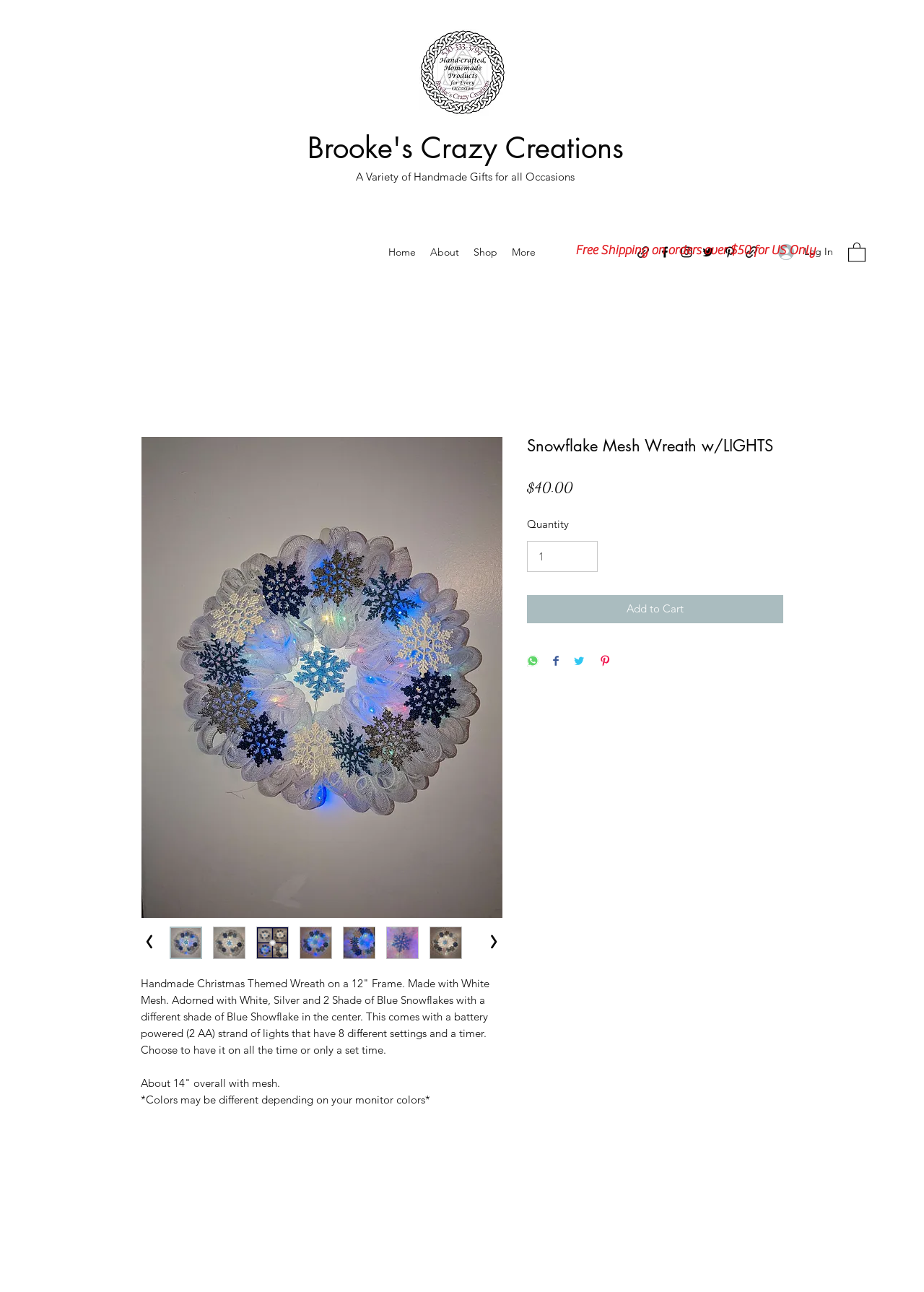Using the provided element description: "alt="Thumbnail: Snowflake Mesh Wreath w/LIGHTS"", determine the bounding box coordinates of the corresponding UI element in the screenshot.

[0.371, 0.717, 0.406, 0.743]